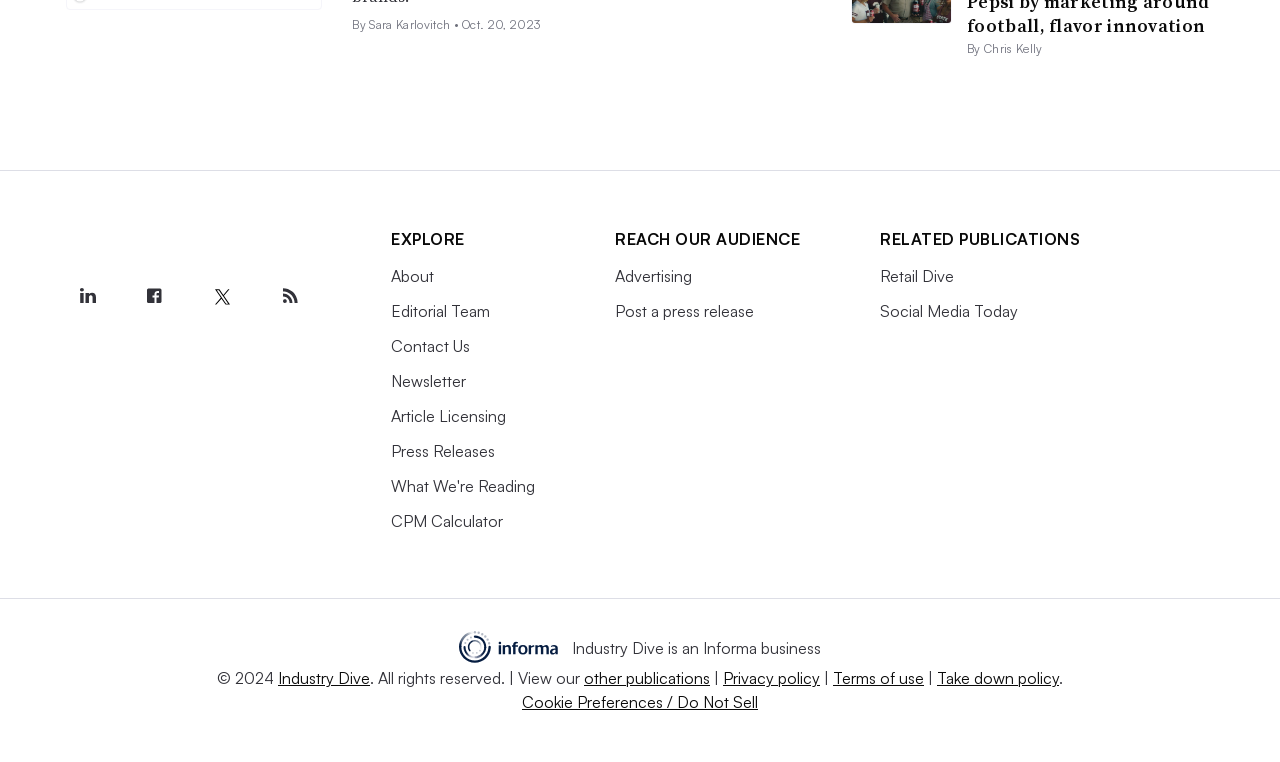Could you indicate the bounding box coordinates of the region to click in order to complete this instruction: "Read Retail Dive publication".

[0.688, 0.349, 0.745, 0.376]